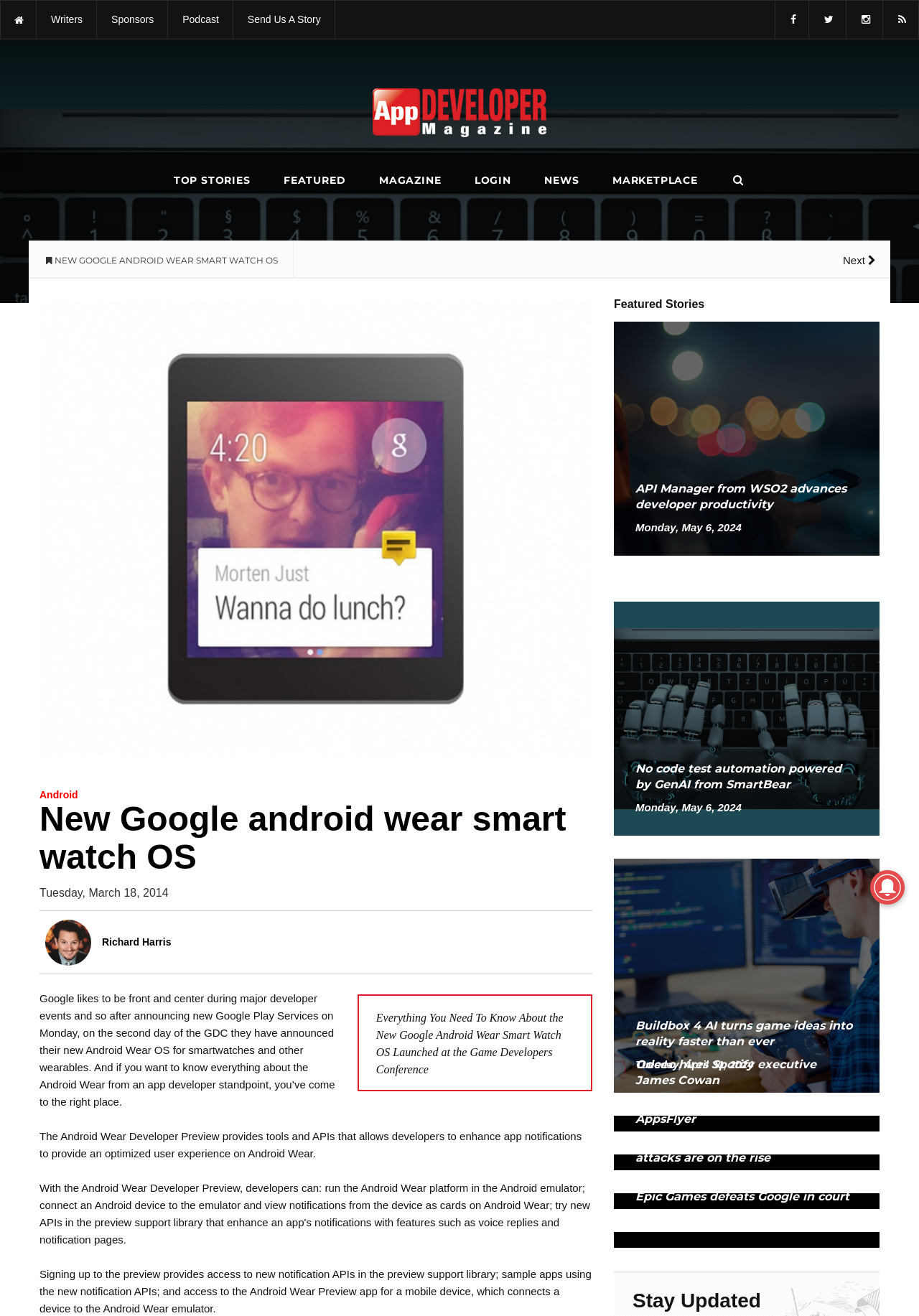Who is the author of the main article?
Make sure to answer the question with a detailed and comprehensive explanation.

I found the answer by looking at the main article section, which has a link that says 'Richard Harris' below the heading. This suggests that the author of the main article is Richard Harris.